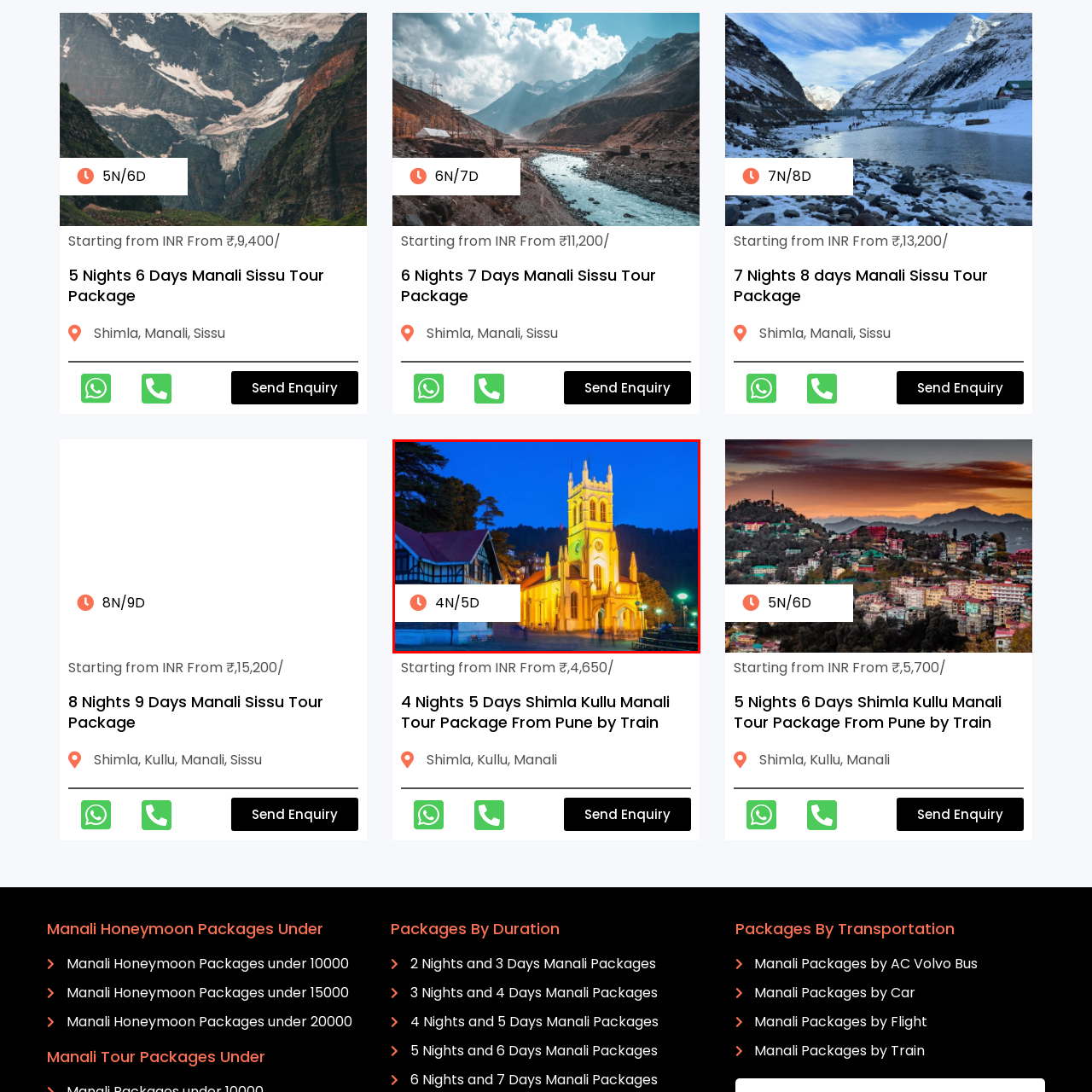Articulate a detailed description of the image enclosed by the red outline.

This captivating image showcases a picturesque scene from the enchanting hill station of Shimla, India, prominently featuring a beautifully illuminated church that stands out against the evening sky. The architecture, highlighted by warm golden hues, reflects the region's colonial heritage, surrounded by the lush green hills that provide a stunning backdrop. The foreground includes charming local buildings, adding to the cozy and inviting atmosphere. Overlaying the image is the text "4N/5D," indicating a travel package that offers a four-night, five-day itinerary, perfect for travelers eager to explore the scenic beauty and cultural richness of Shimla, Kullu, and Manali. This enticing offer is ideal for those looking to immerse themselves in a memorable Himalayan getaway.